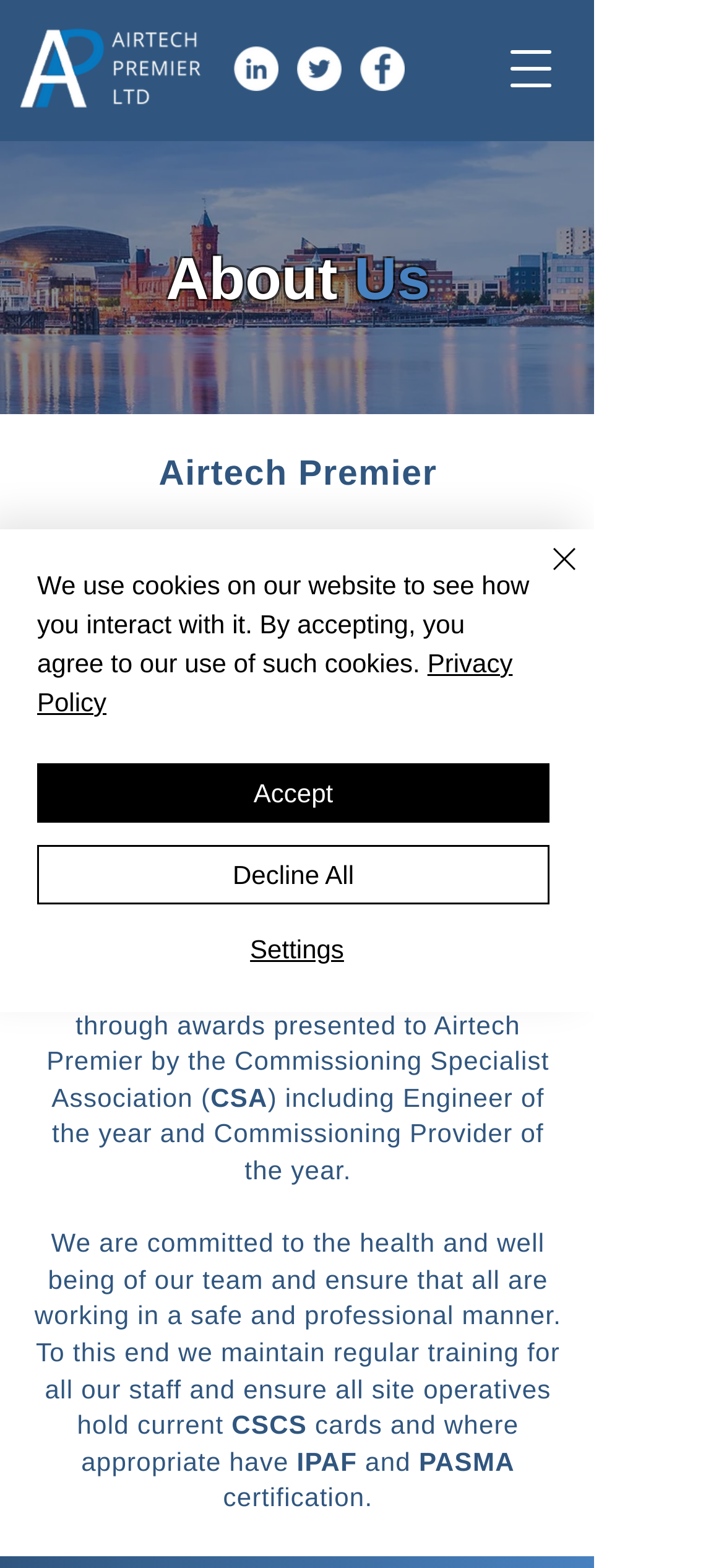Locate the bounding box coordinates of the area to click to fulfill this instruction: "Click the Facebook link". The bounding box should be presented as four float numbers between 0 and 1, in the order [left, top, right, bottom].

[0.497, 0.03, 0.559, 0.058]